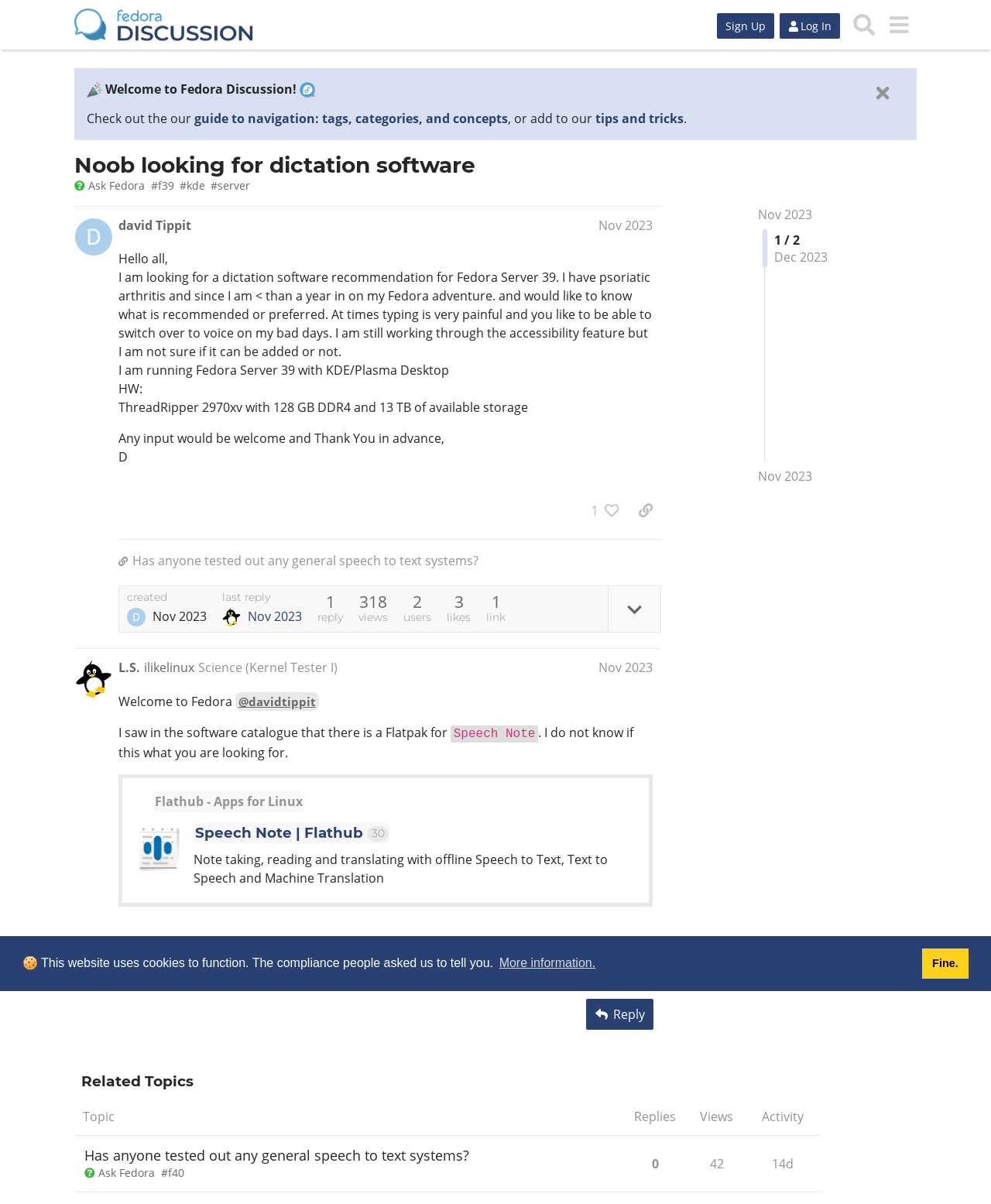From the element description: "Noob looking for dictation software", extract the bounding box coordinates of the UI element. The coordinates should be expressed as four float numbers between 0 and 1, in the order [left, top, right, bottom].

[0.075, 0.126, 0.479, 0.148]